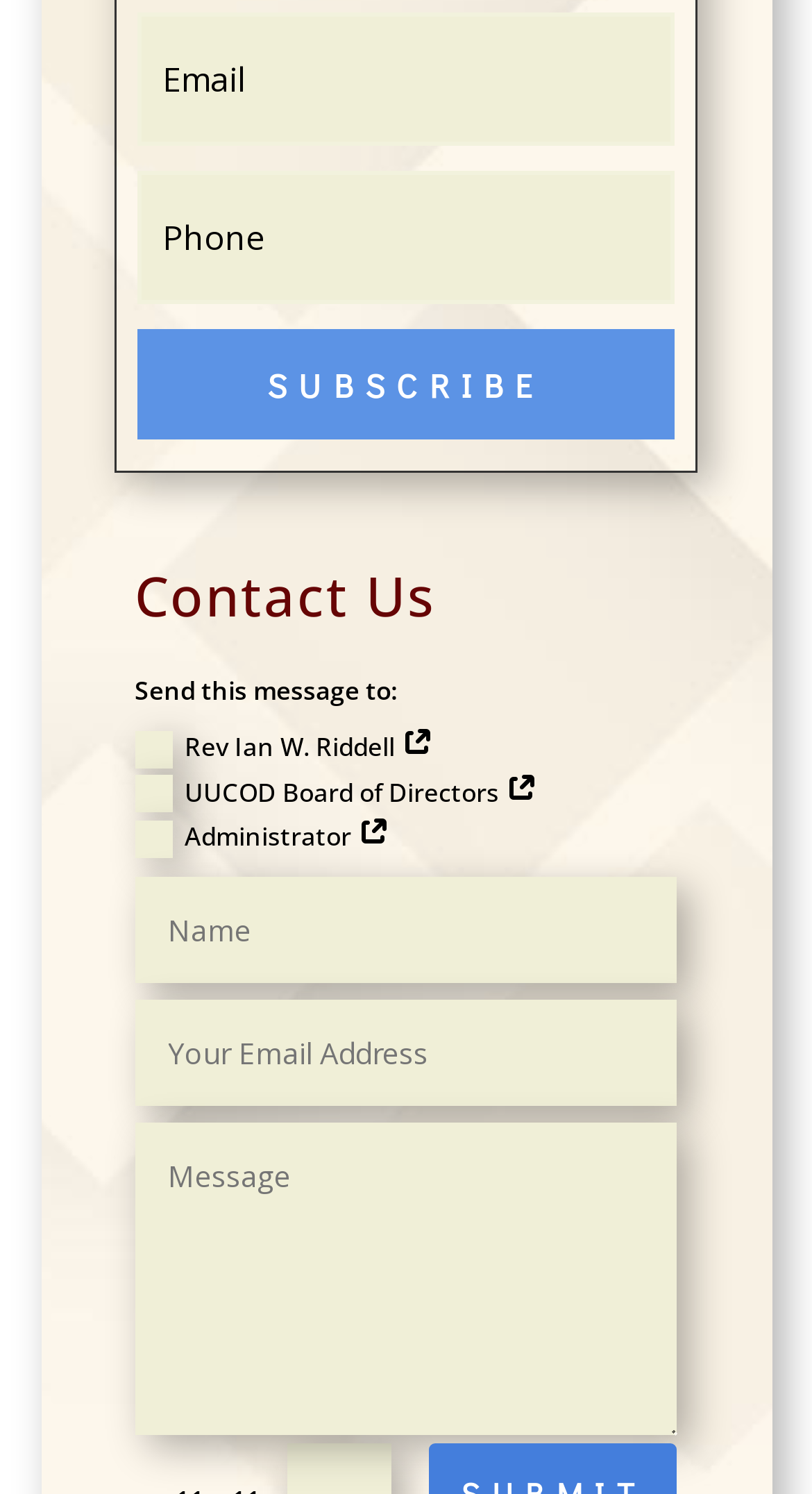Find the coordinates for the bounding box of the element with this description: "parent_node: Rev Ian W. Riddell".

[0.494, 0.488, 0.535, 0.512]